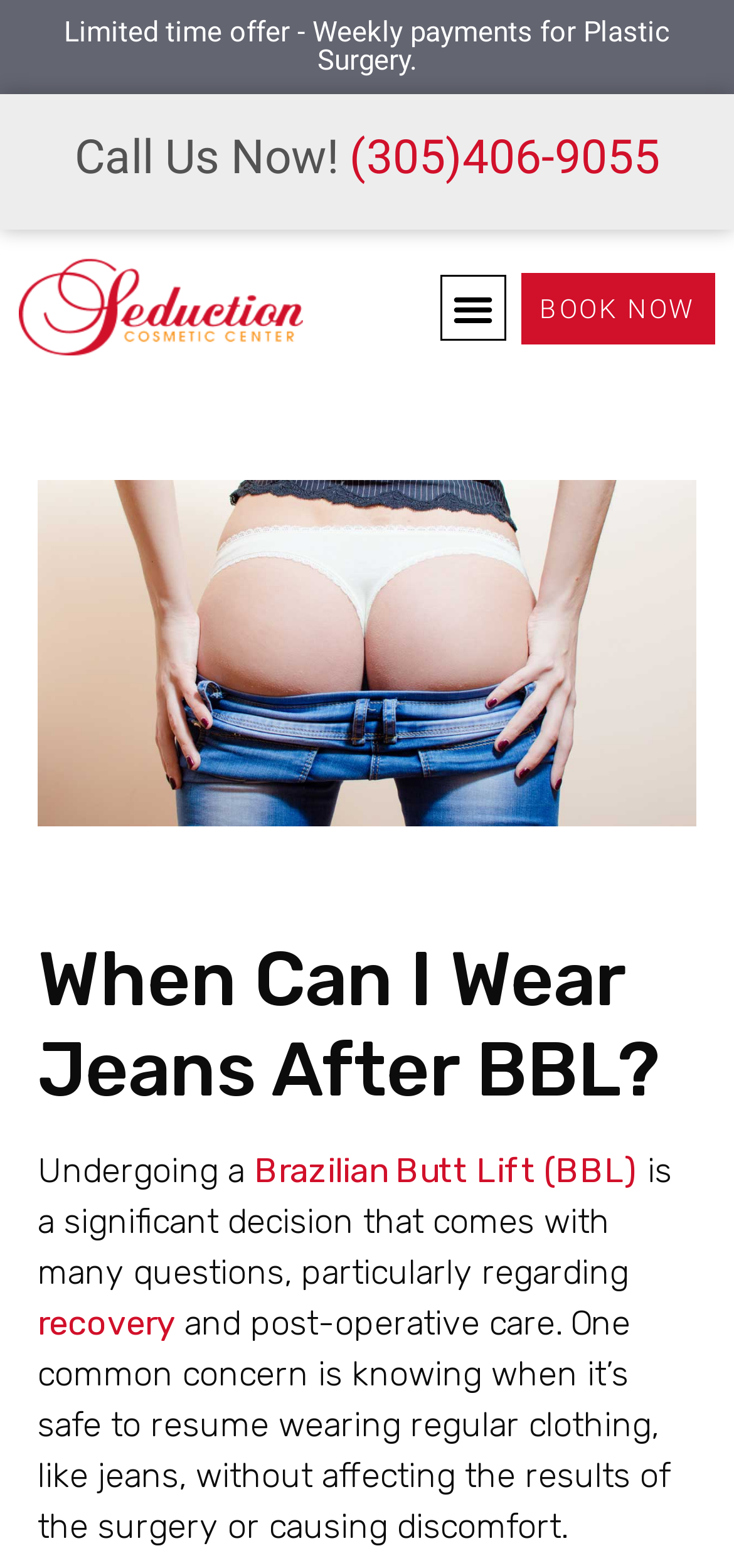What is the logo of the cosmetic center?
From the image, provide a succinct answer in one word or a short phrase.

Seduction Cosmetic Center